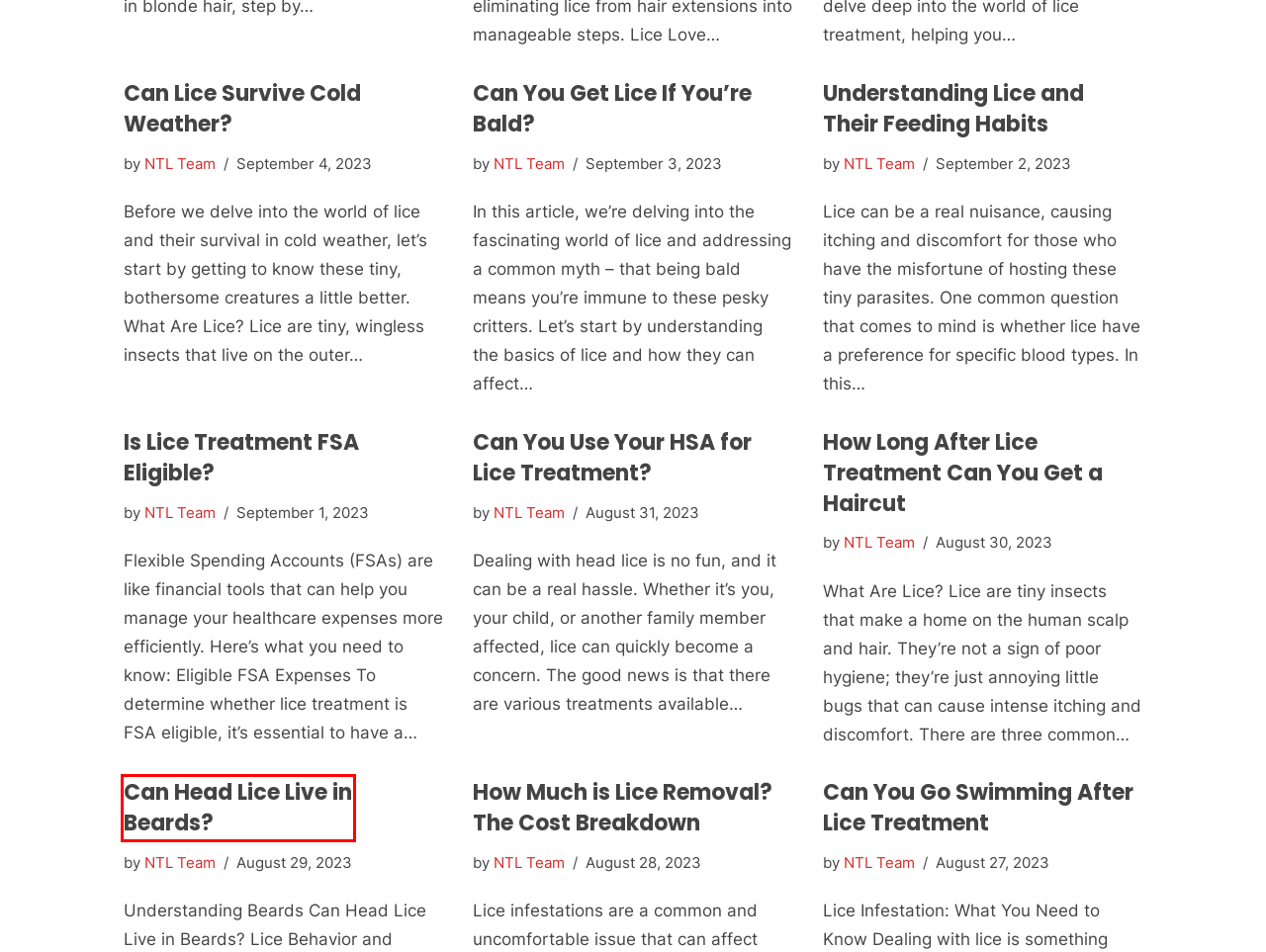You are presented with a screenshot of a webpage with a red bounding box. Select the webpage description that most closely matches the new webpage after clicking the element inside the red bounding box. The options are:
A. How Much is Lice Removal? The Cost Breakdown
B. Is Lice Treatment FSA Eligible?
C. Can You Use Your HSA for Lice Treatment?
D. Can Head Lice Live in Beards?
E. Understanding Lice and Their Feeding Habits
F. Can You Get Lice If You’re Bald?
G. Can You Go Swimming After Lice Treatment
H. Can Lice Survive Cold Weather?

D